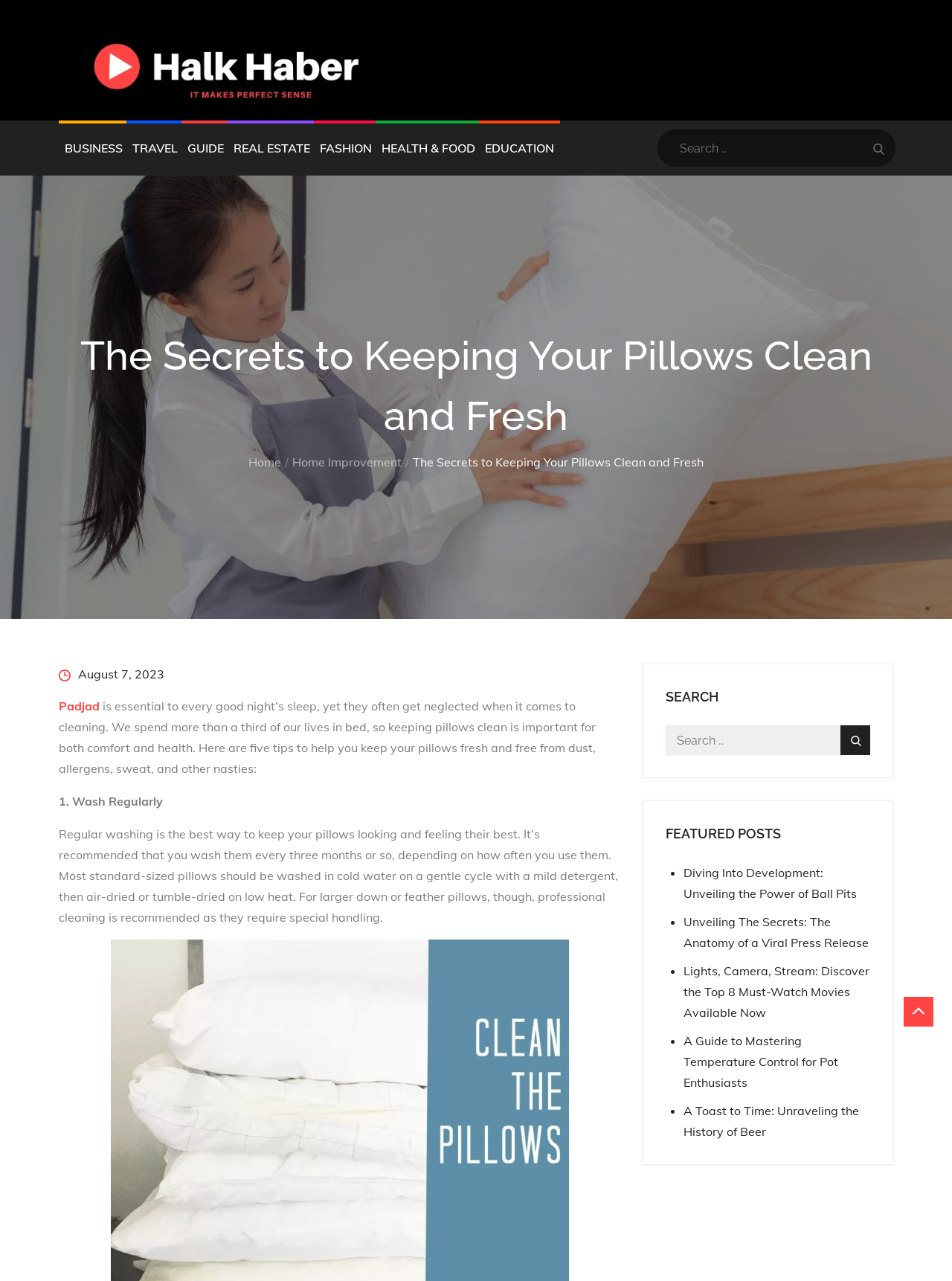What is the topic of the current article?
From the details in the image, provide a complete and detailed answer to the question.

I determined the topic of the current article by reading the heading element with the ID 207, which says 'The Secrets to Keeping Your Pillows Clean and Fresh'.